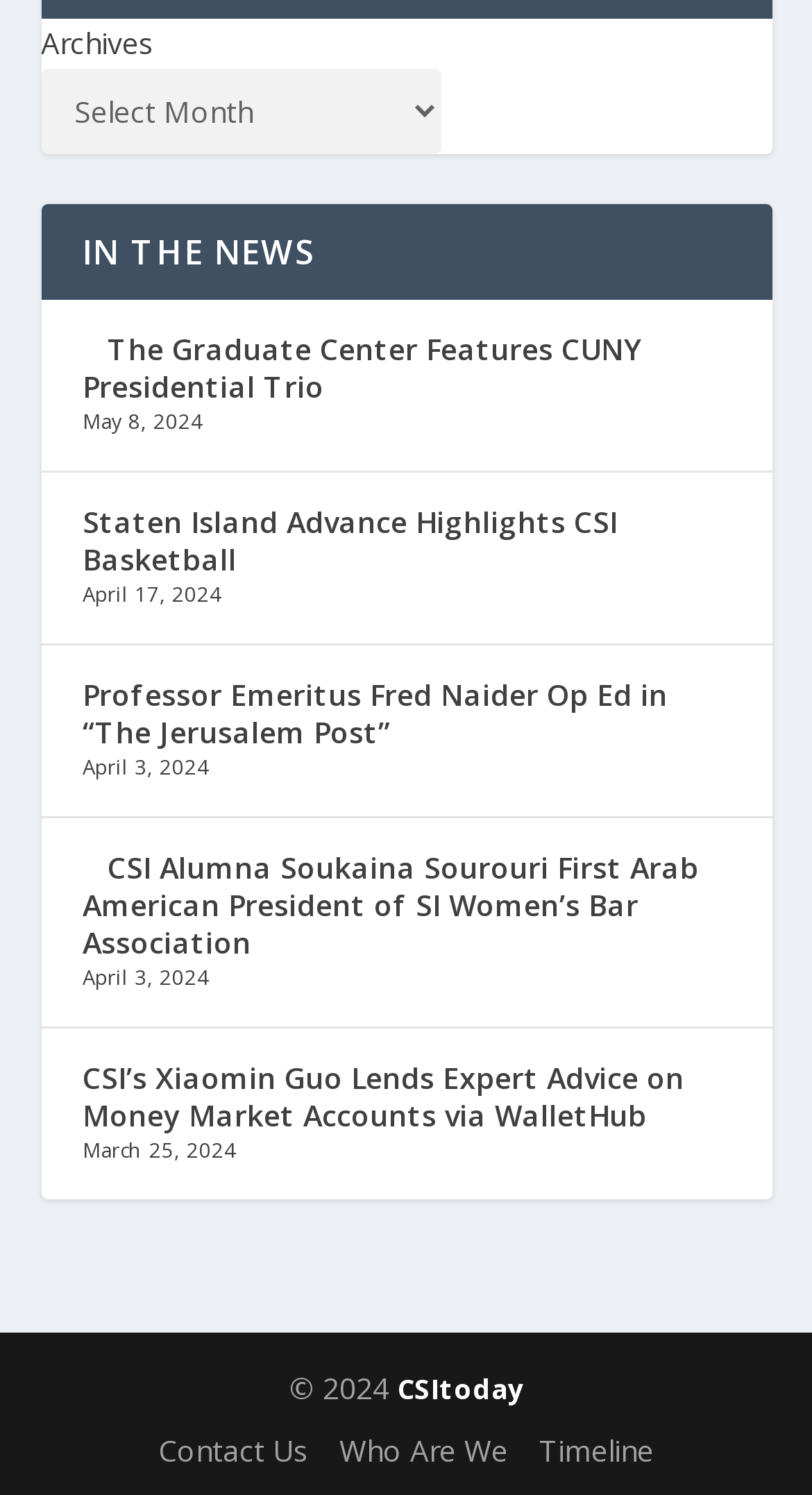Answer the following query concisely with a single word or phrase:
What is the copyright year of the webpage?

2024